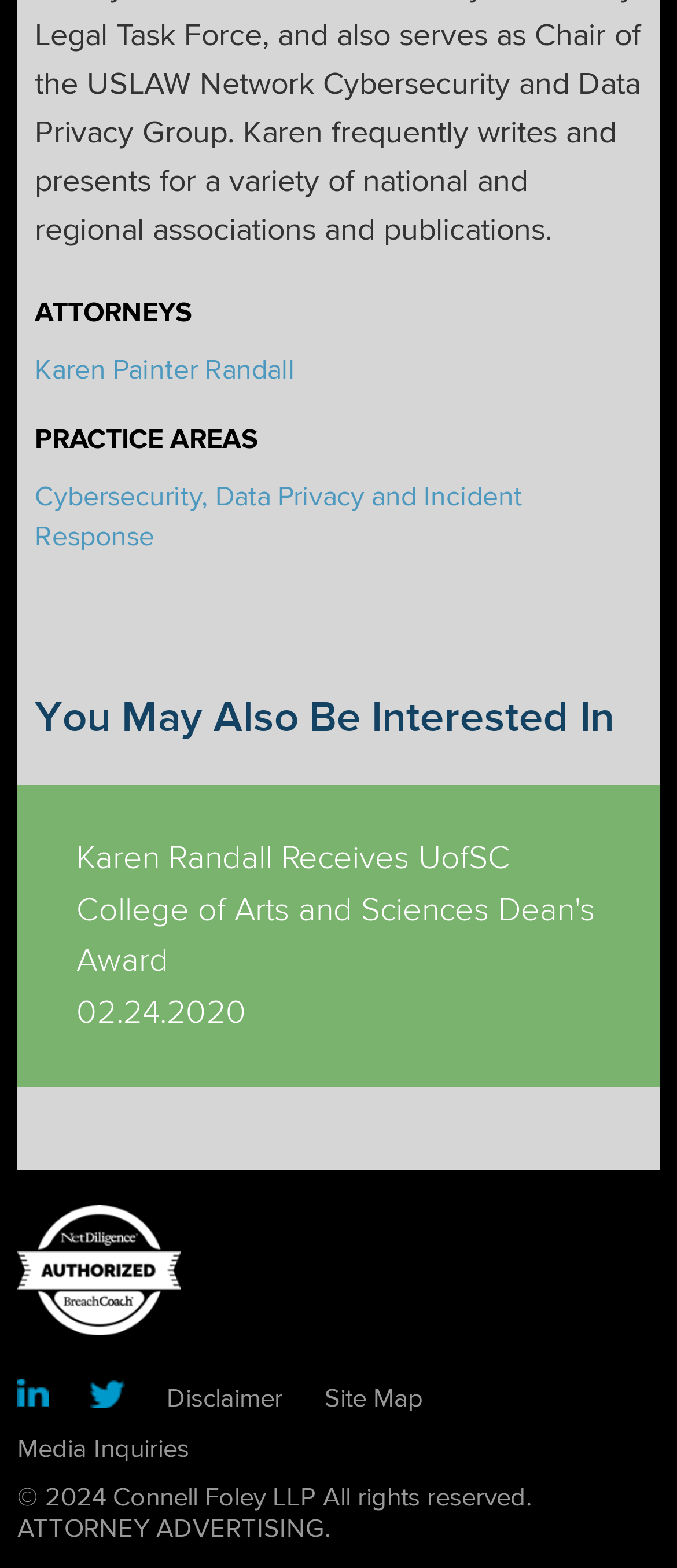Utilize the details in the image to give a detailed response to the question: How many attorneys are listed?

I counted the number of links under the 'ATTORNEYS' heading and found only one link, which is 'Karen Painter Randall', so there is only one attorney listed.